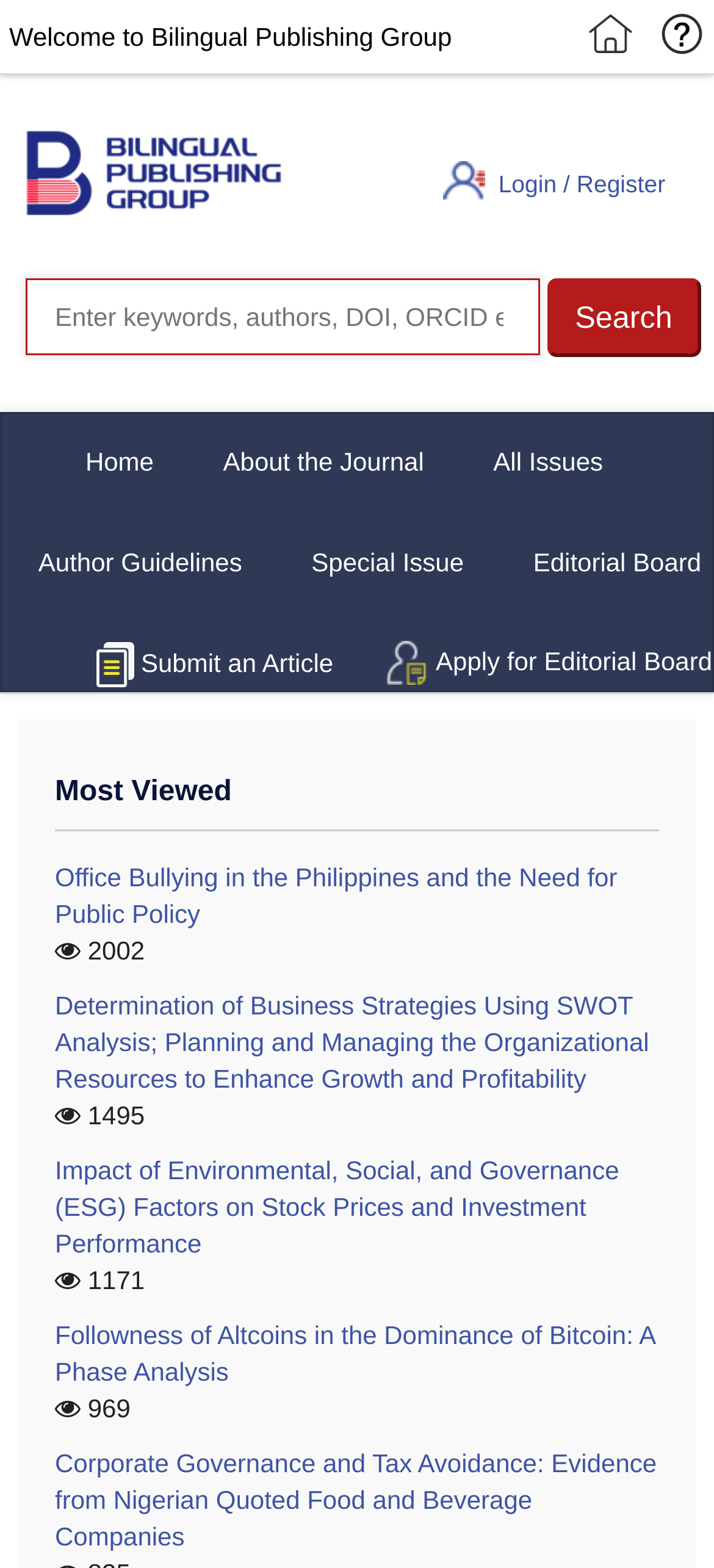Provide the bounding box coordinates of the UI element that matches the description: "Special Issue".

[0.411, 0.341, 0.675, 0.378]